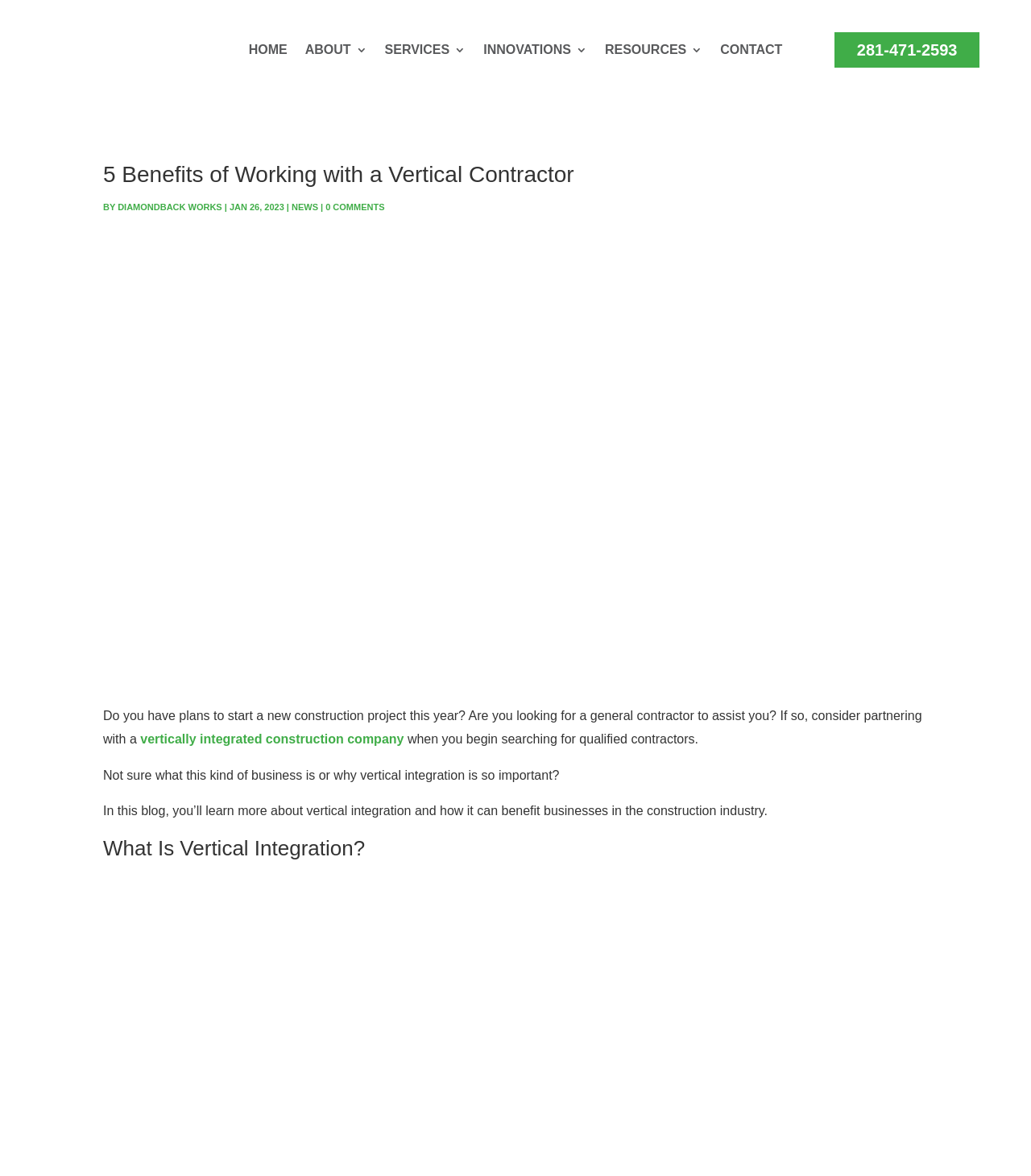Give the bounding box coordinates for the element described by: "Creggs Rugby".

None